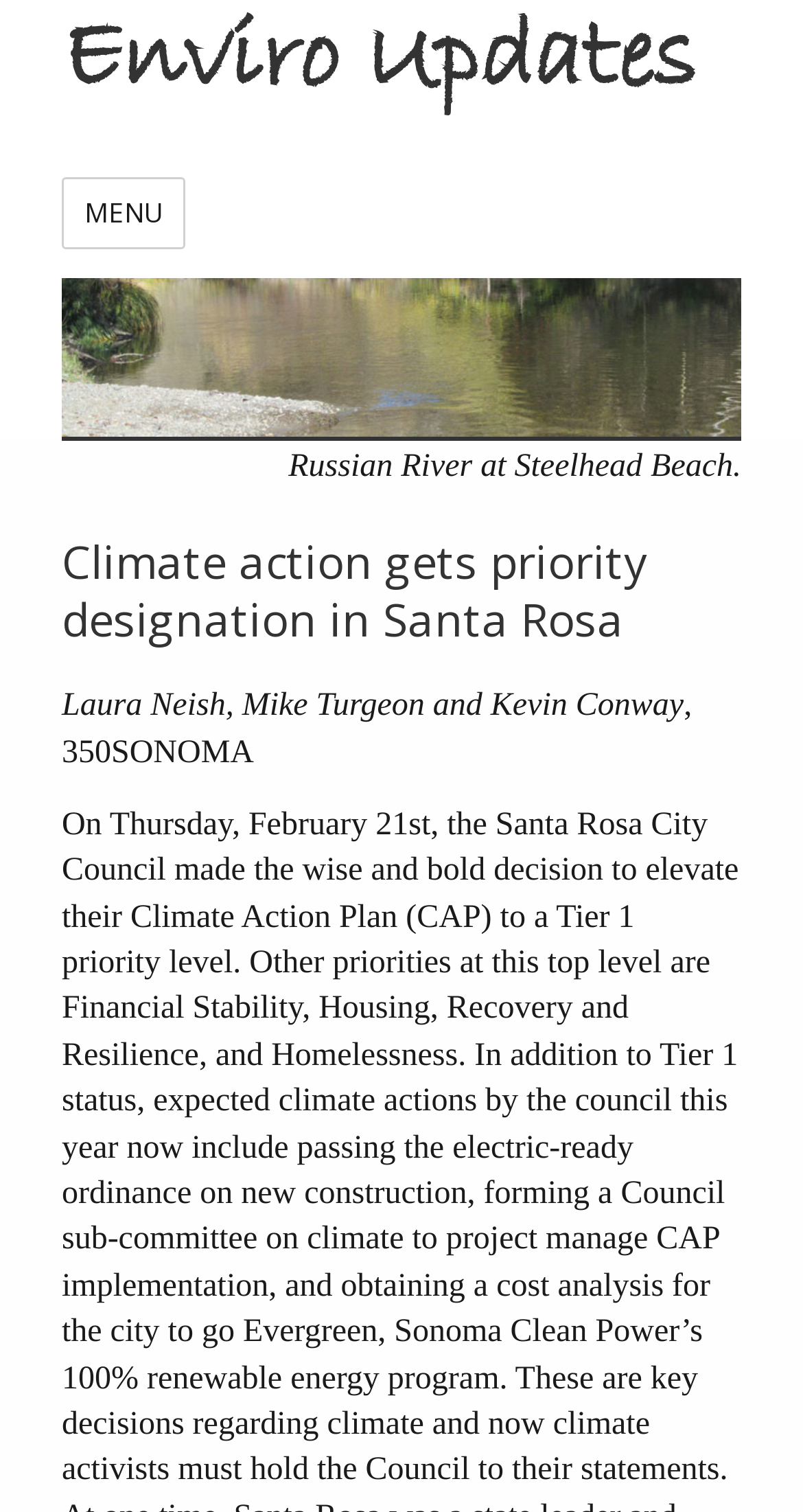Give a short answer to this question using one word or a phrase:
What is the name of the website?

Enviro Updates